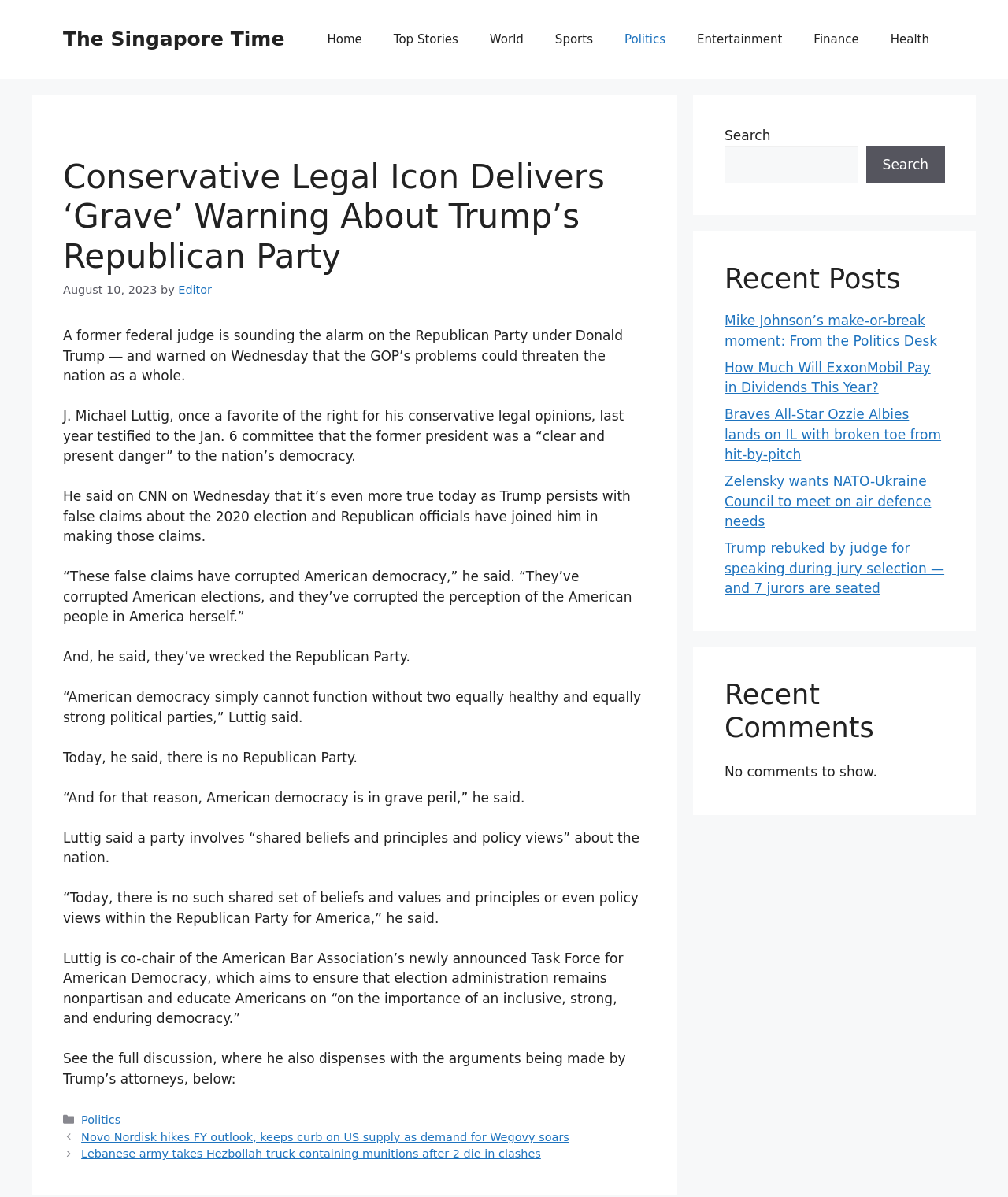What is the purpose of the Task Force for American Democracy?
Please use the image to provide a one-word or short phrase answer.

Ensure nonpartisan election administration